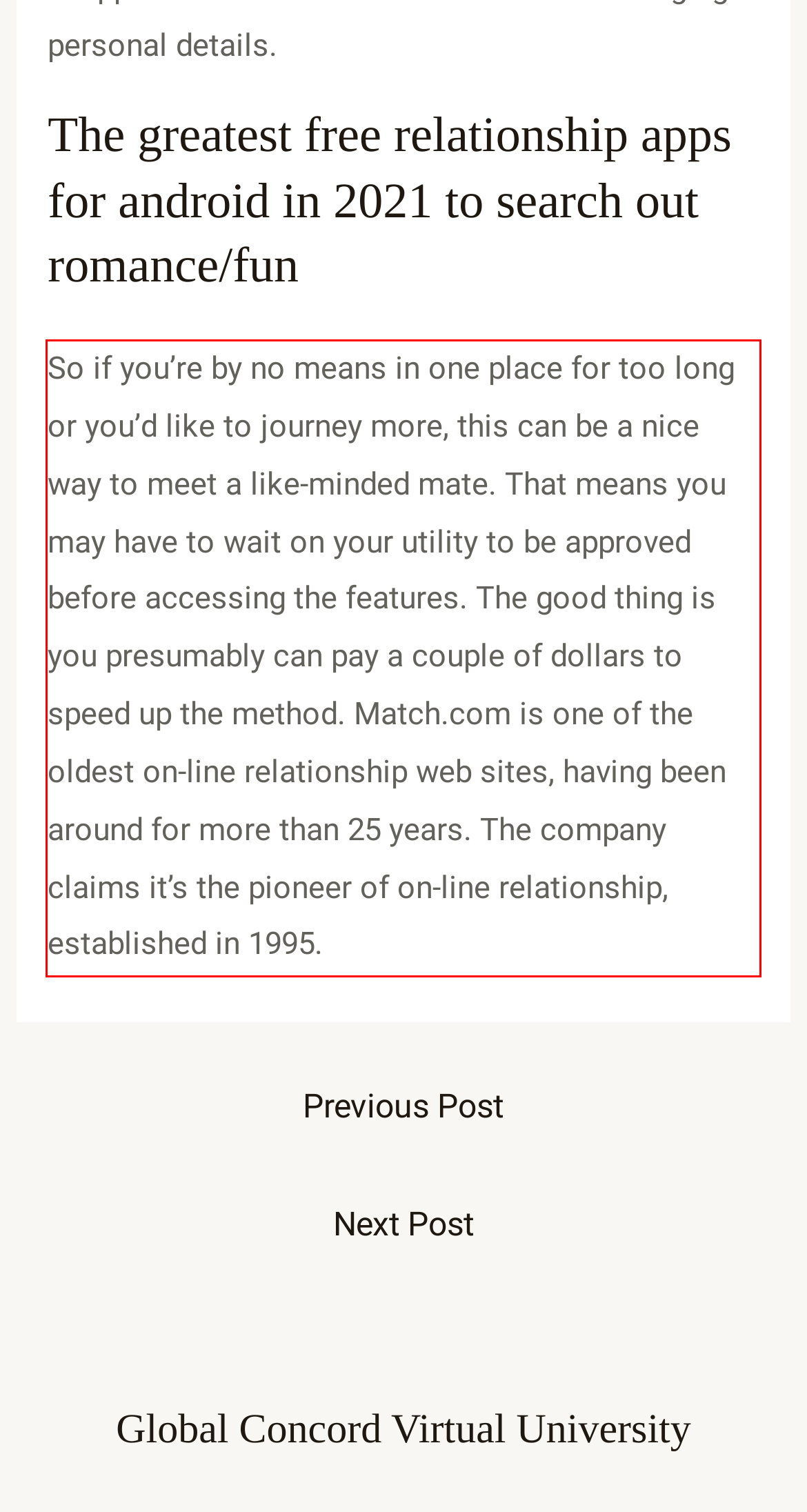Your task is to recognize and extract the text content from the UI element enclosed in the red bounding box on the webpage screenshot.

So if you’re by no means in one place for too long or you’d like to journey more, this can be a nice way to meet a like-minded mate. That means you may have to wait on your utility to be approved before accessing the features. The good thing is you presumably can pay a couple of dollars to speed up the method. Match.com is one of the oldest on-line relationship web sites, having been around for more than 25 years. The company claims it’s the pioneer of on-line relationship, established in 1995.